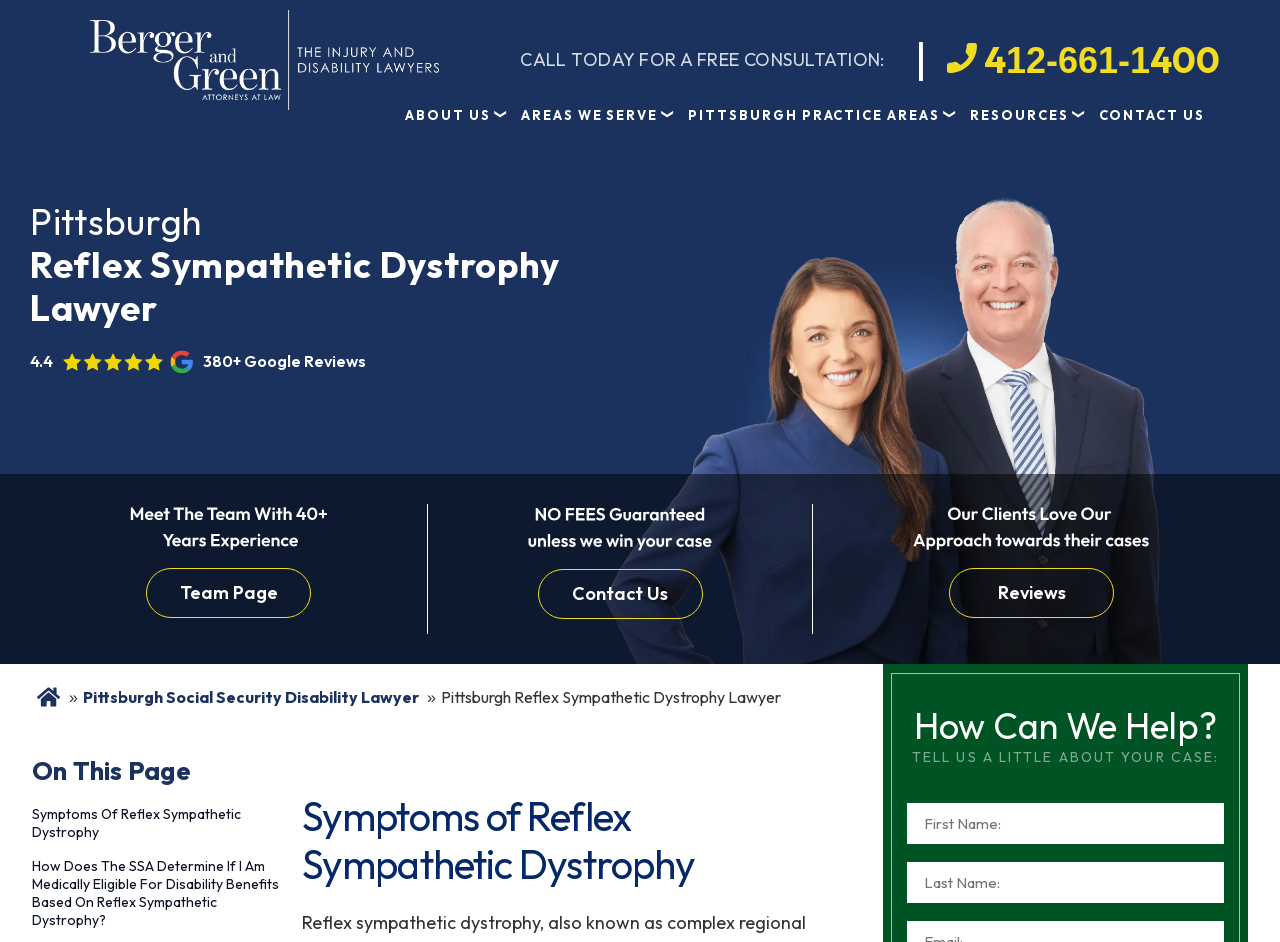Can you extract the primary headline text from the webpage?

Pittsburgh
Reflex Sympathetic Dystrophy Lawyer